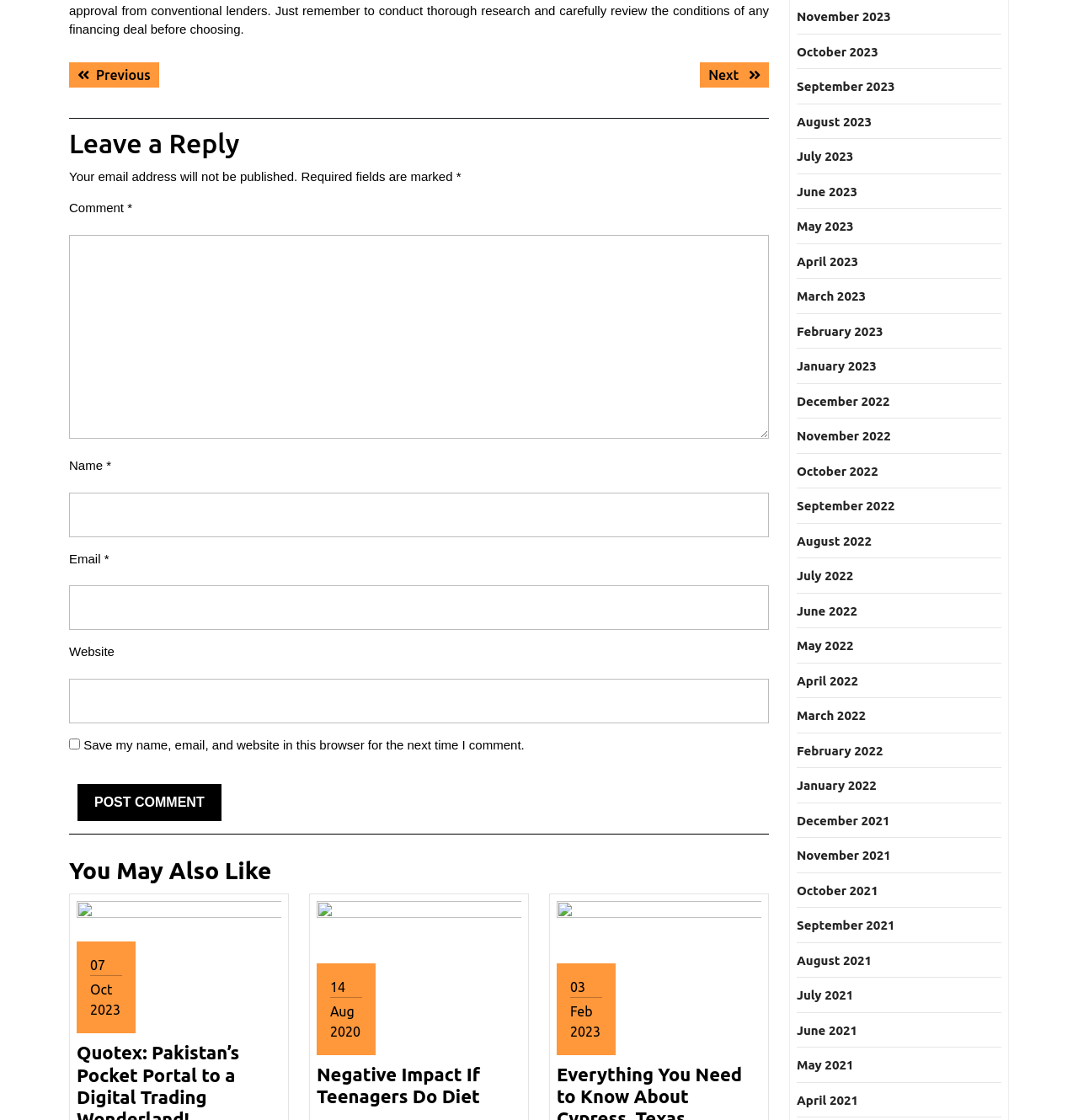Please use the details from the image to answer the following question comprehensively:
What is the title of the section below the comment form?

The title of the section below the comment form is 'You May Also Like', which suggests that it contains related or recommended content.